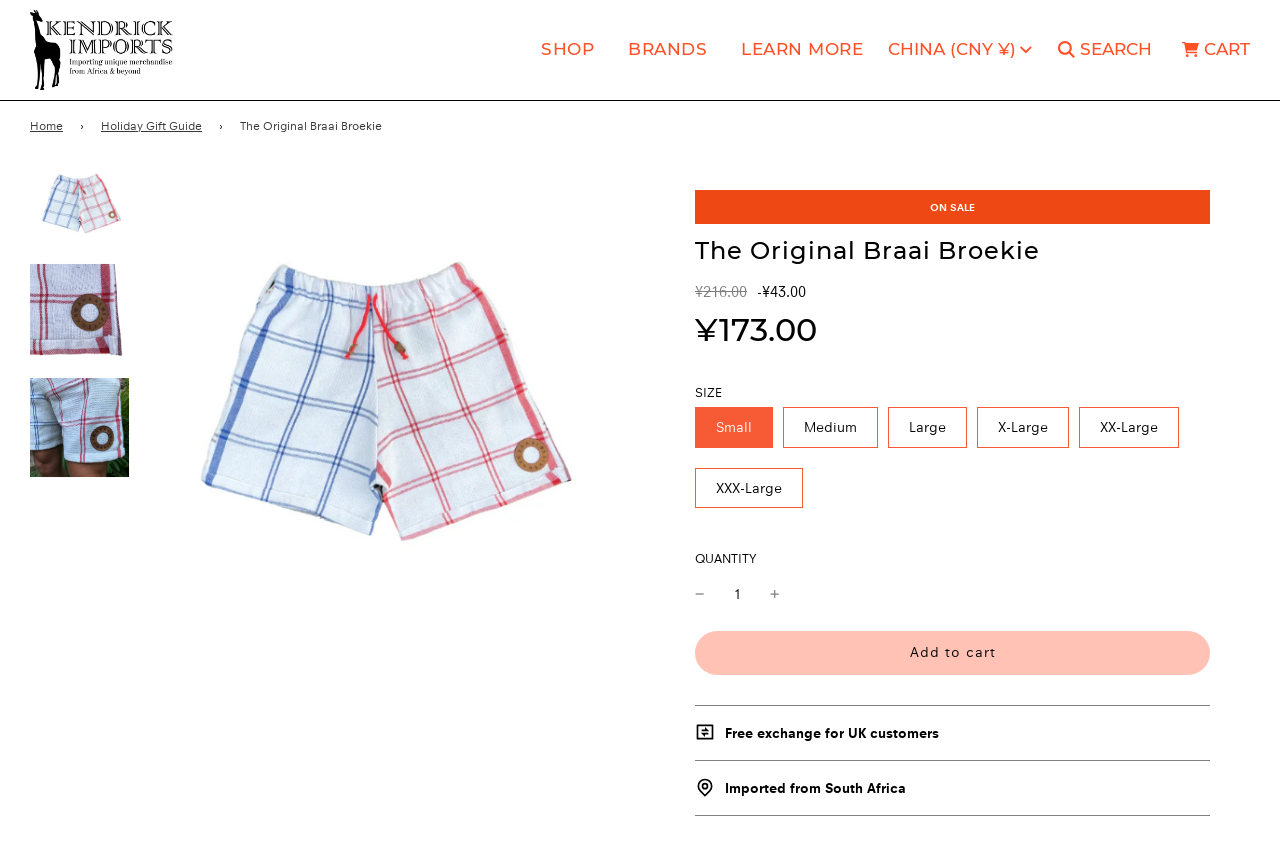Based on the element description: "China (CNY ¥)", identify the bounding box coordinates for this UI element. The coordinates must be four float numbers between 0 and 1, listed as [left, top, right, bottom].

[0.686, 0.031, 0.815, 0.087]